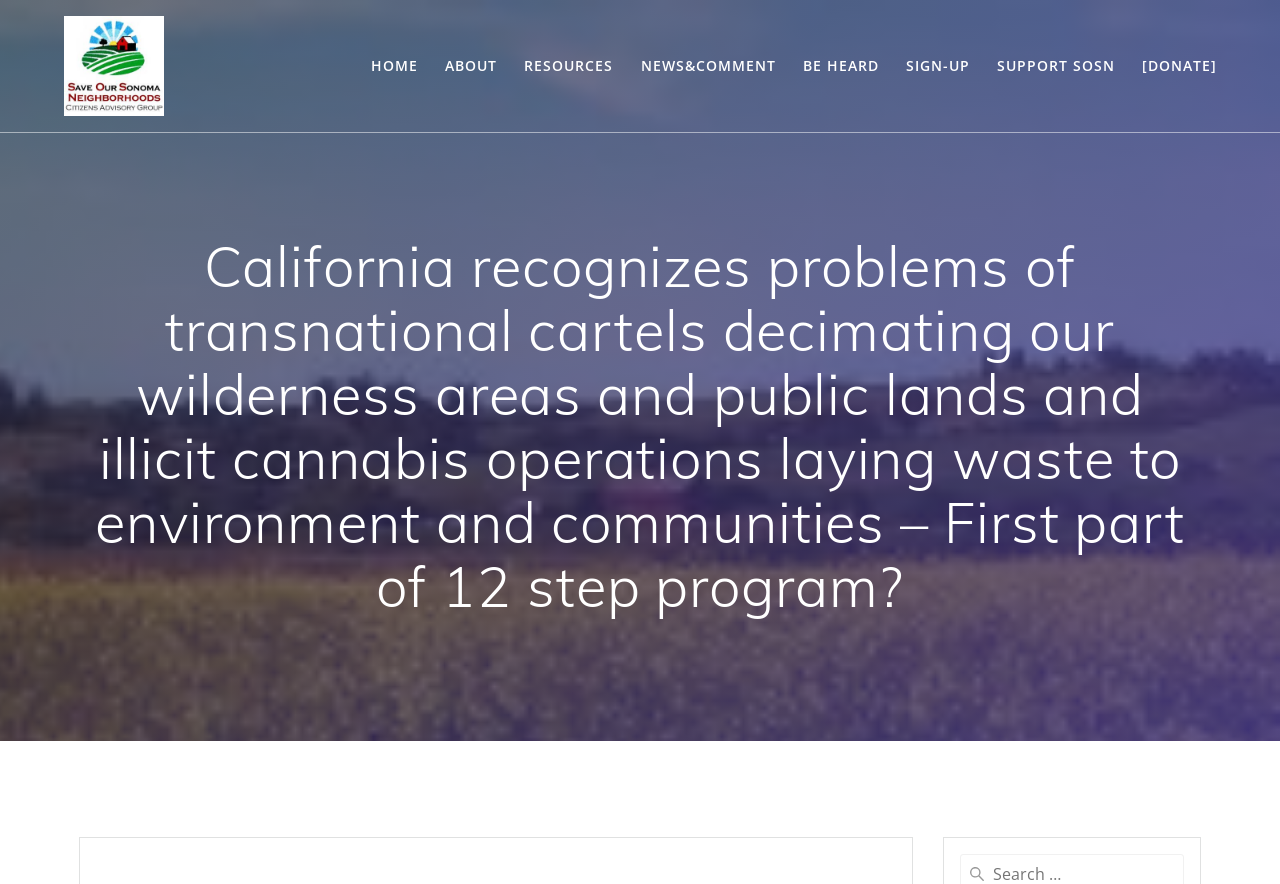Find the bounding box coordinates for the HTML element specified by: "SC20260E Deployment error".

None